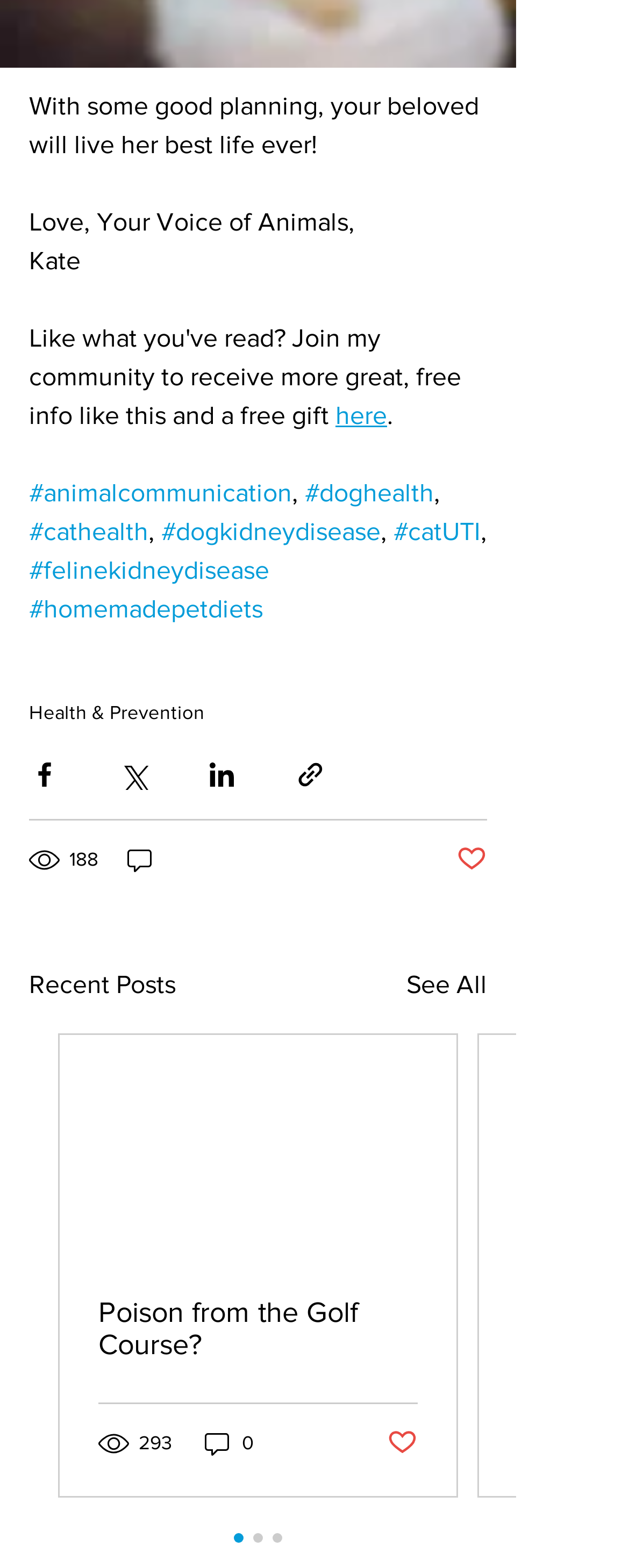Locate the bounding box coordinates for the element described below: "parent_node: 188". The coordinates must be four float values between 0 and 1, formatted as [left, top, right, bottom].

[0.197, 0.537, 0.251, 0.559]